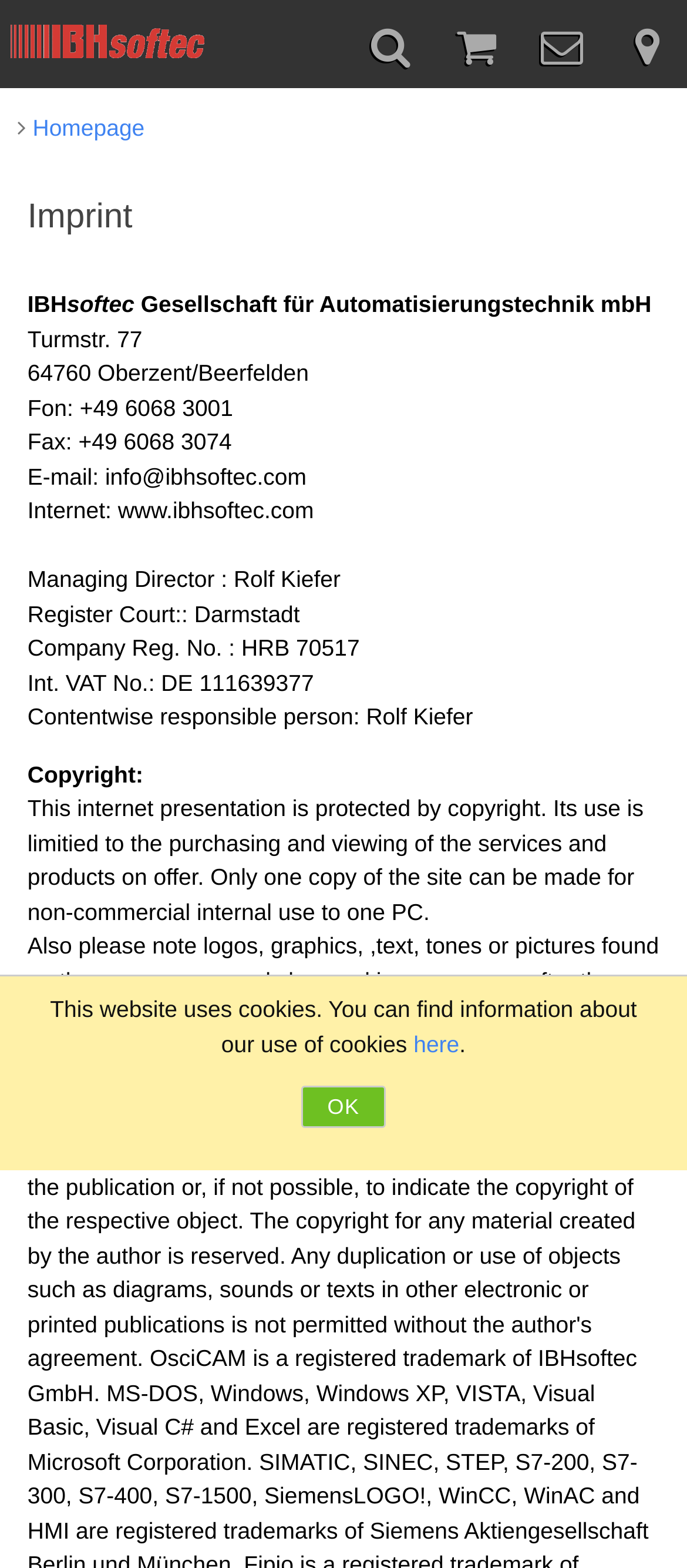Identify the bounding box coordinates for the UI element that matches this description: "Homepage".

[0.025, 0.071, 0.211, 0.093]